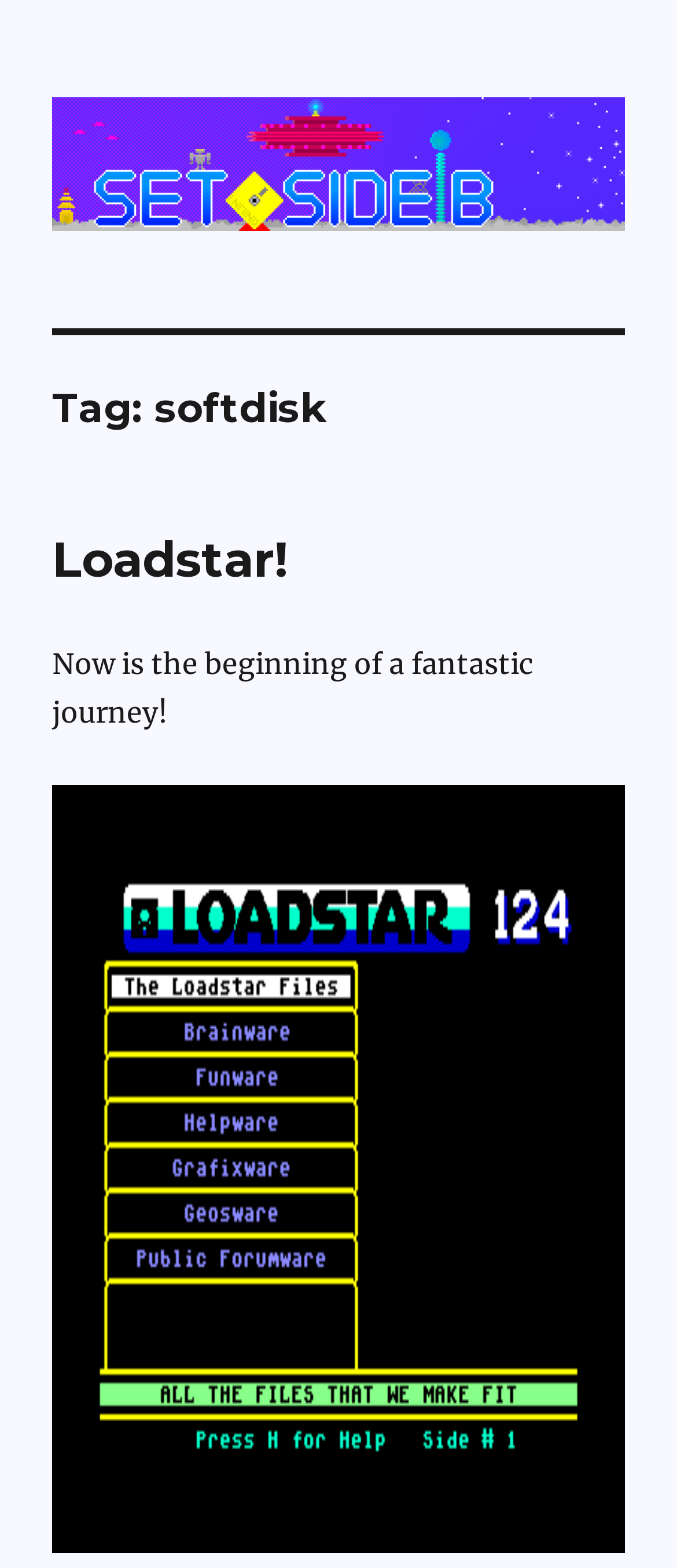Provide a thorough and detailed response to the question by examining the image: 
What is the position of the figure element?

The figure element is positioned below the static text 'Now is the beginning of a fantastic journey!' based on the y1 and y2 coordinates of the bounding box.